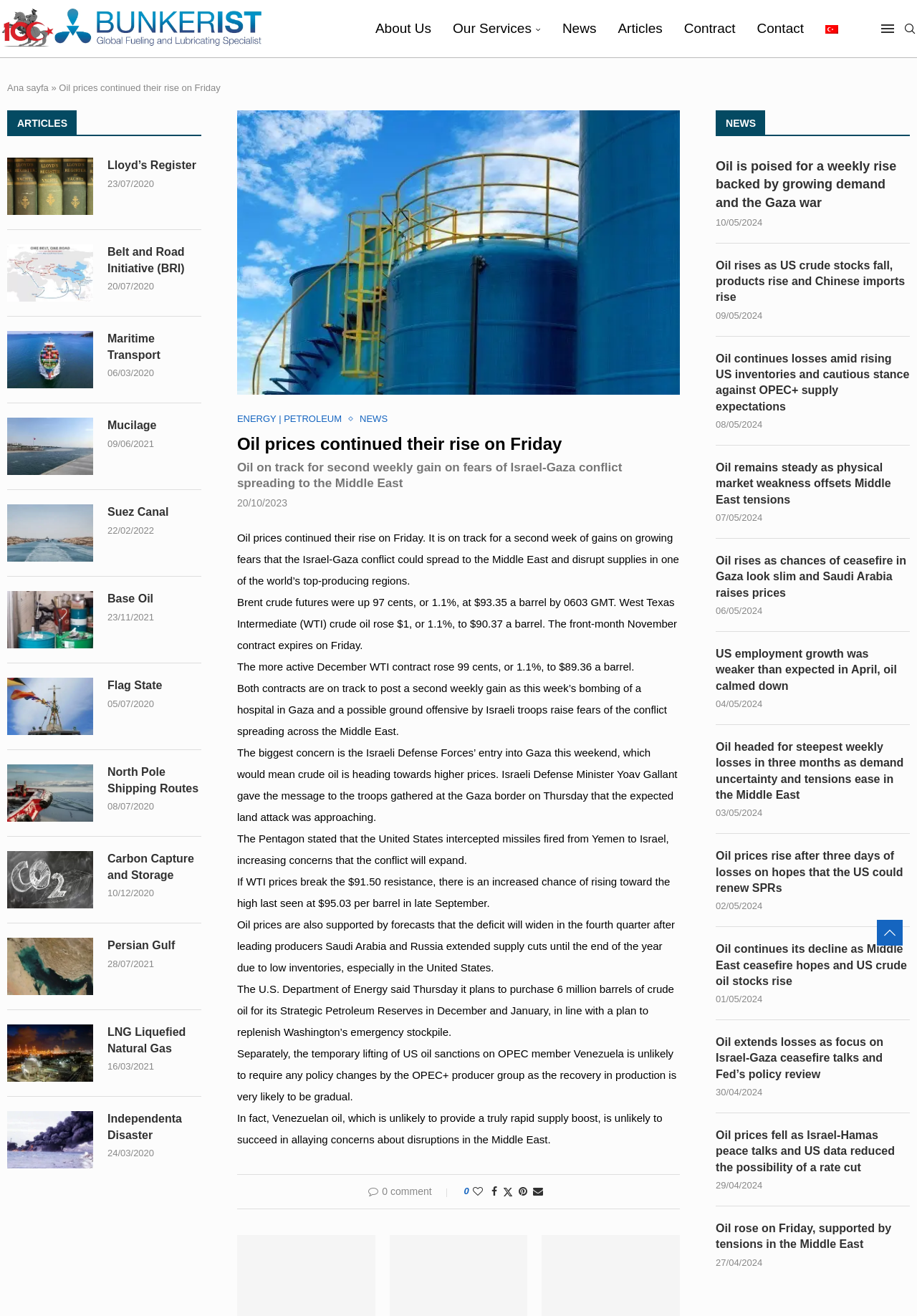What is the title of the news section?
Look at the image and respond with a one-word or short-phrase answer.

NEWS